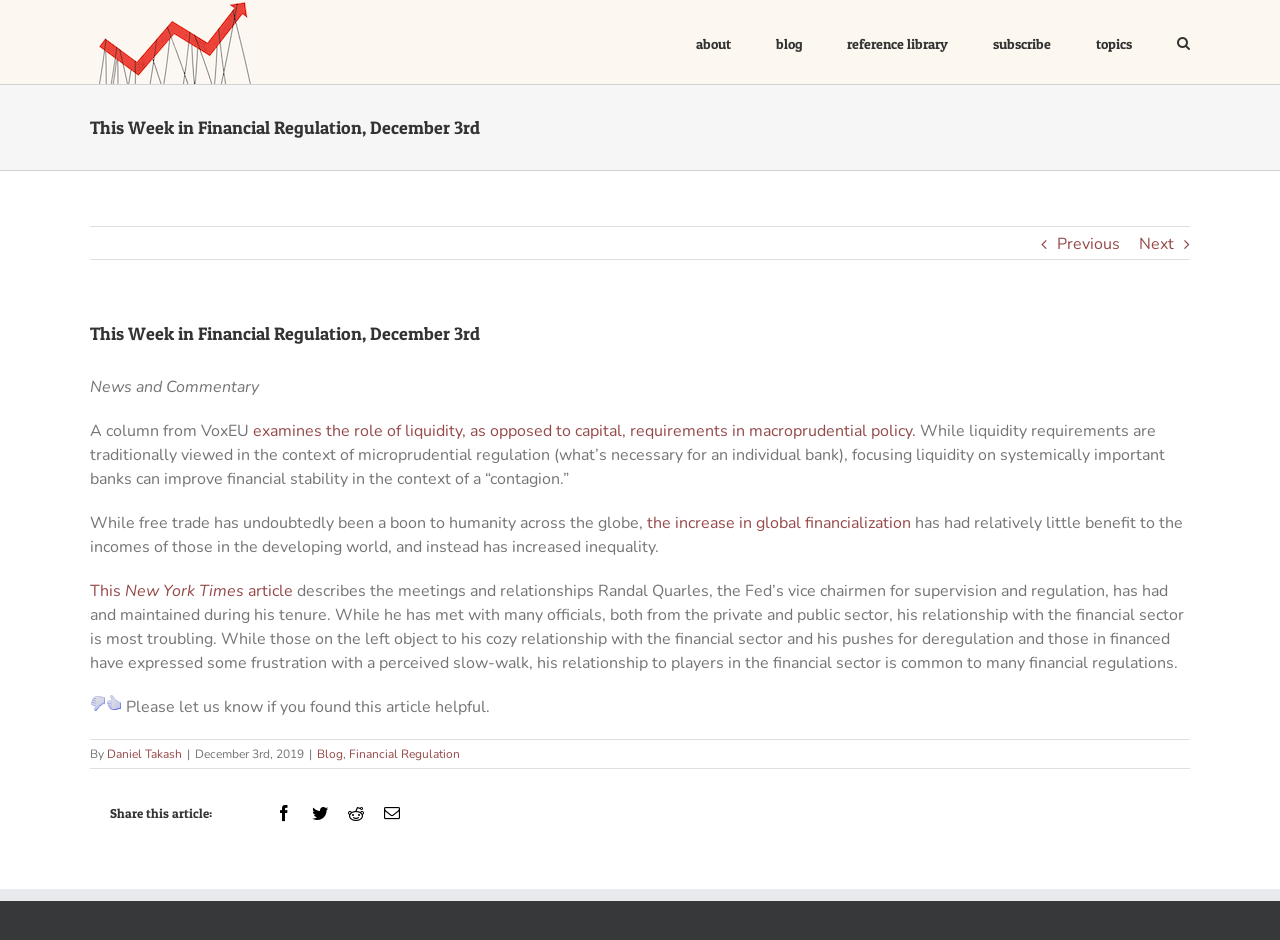Please locate the bounding box coordinates of the element that should be clicked to complete the given instruction: "Click the Livonia City Logo".

None